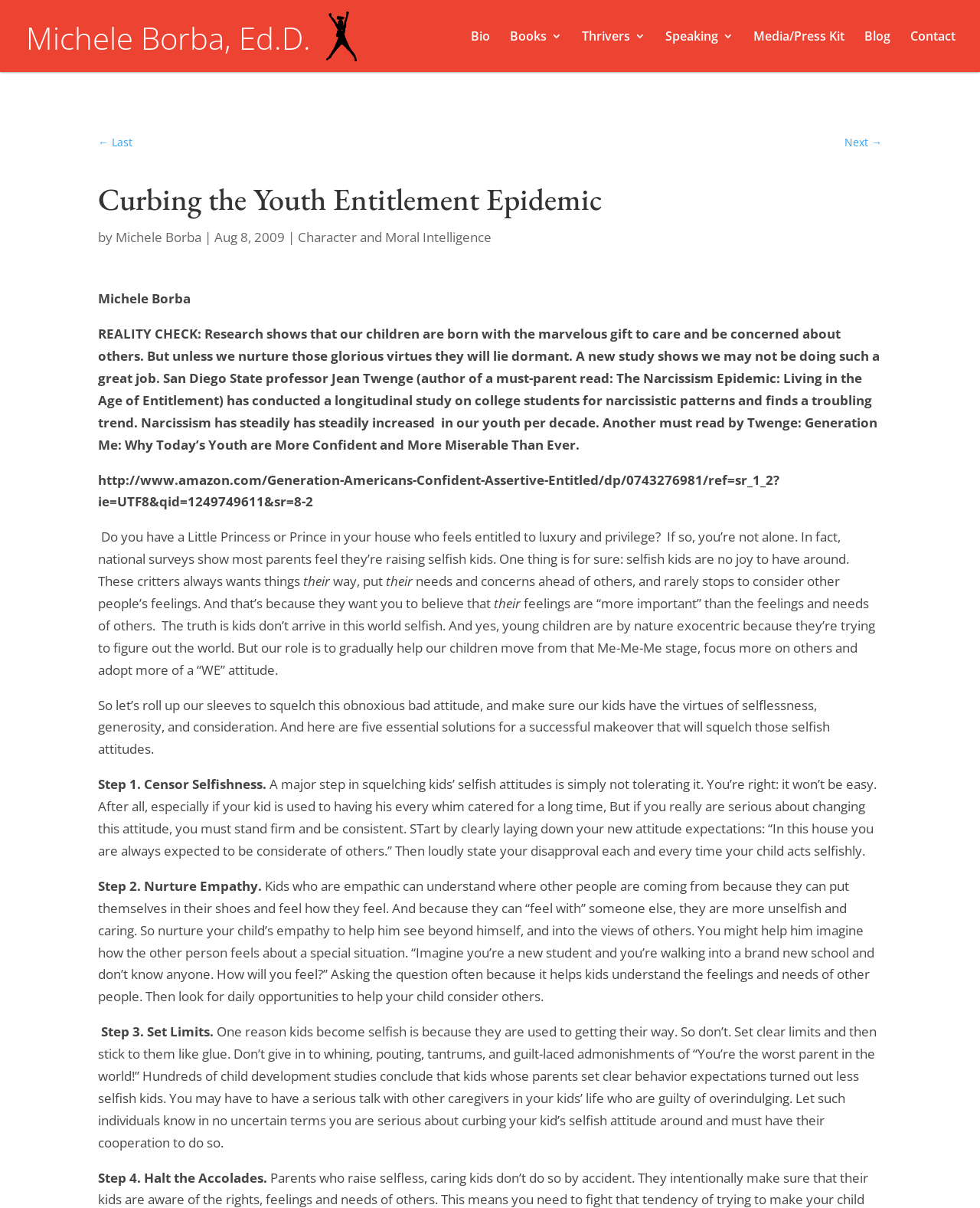How many steps are mentioned in the article to curb selfish attitudes?
Give a single word or phrase as your answer by examining the image.

5